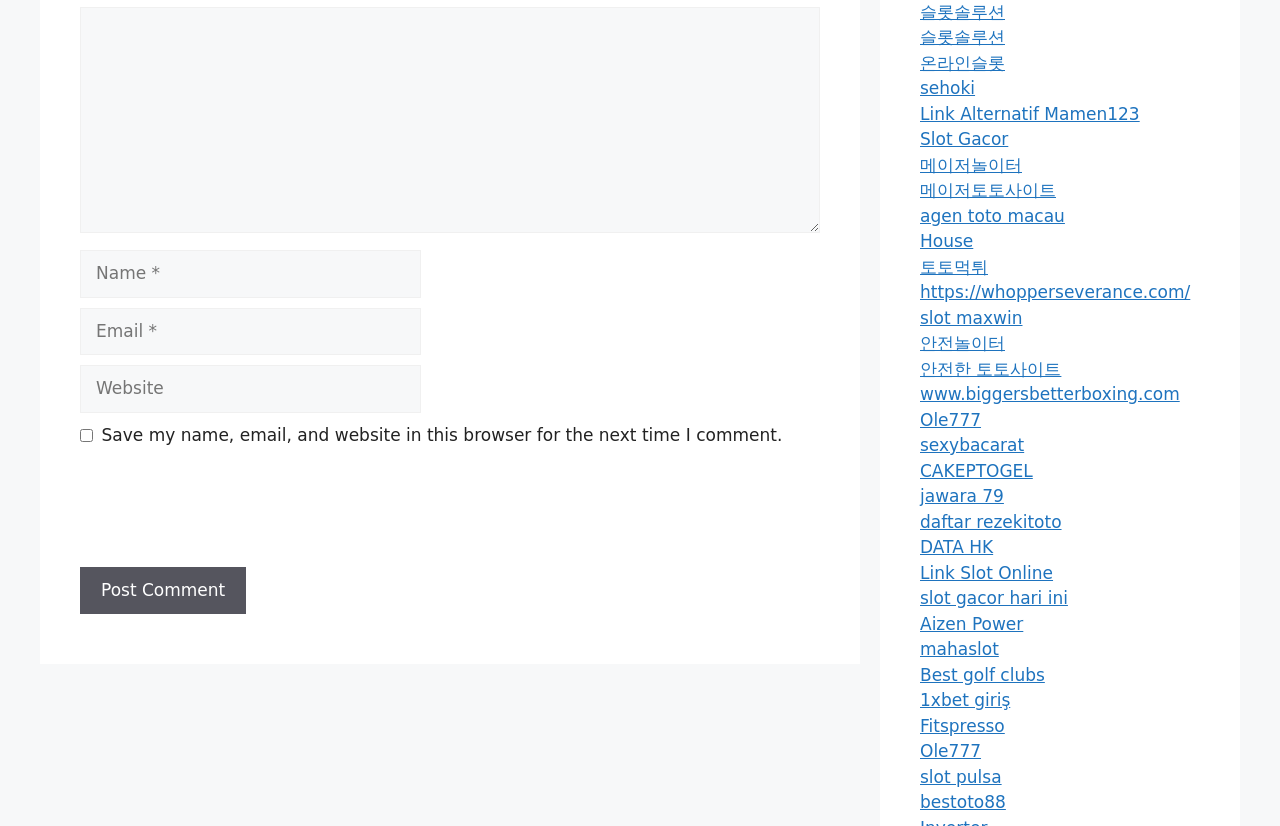Please identify the bounding box coordinates of the region to click in order to complete the task: "Visit 슬롯솔루션". The coordinates must be four float numbers between 0 and 1, specified as [left, top, right, bottom].

[0.719, 0.002, 0.785, 0.026]